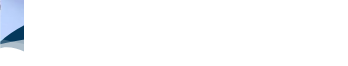Formulate a detailed description of the image content.

The image features a logo associated with the Angling Trust, an organization that represents the interests of anglers in England. The design is characterized by a blend of blue hues and a stylized water motif, emphasizing the organization’s dedication to promoting fishing and aquatic conservation. This logo highlights their commitment to supporting the angling community and ensuring sustainable practices in the sport. The image likely serves as a visual identifier for the organization, appearing in various contexts to promote their initiatives and events.